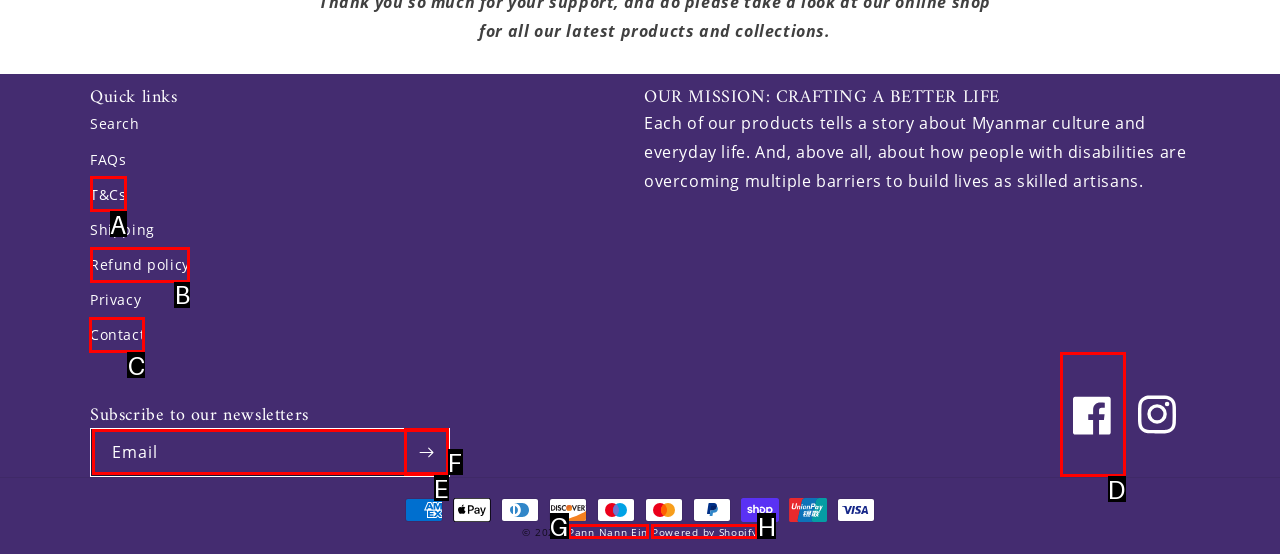Select the correct UI element to complete the task: Contact us
Please provide the letter of the chosen option.

C